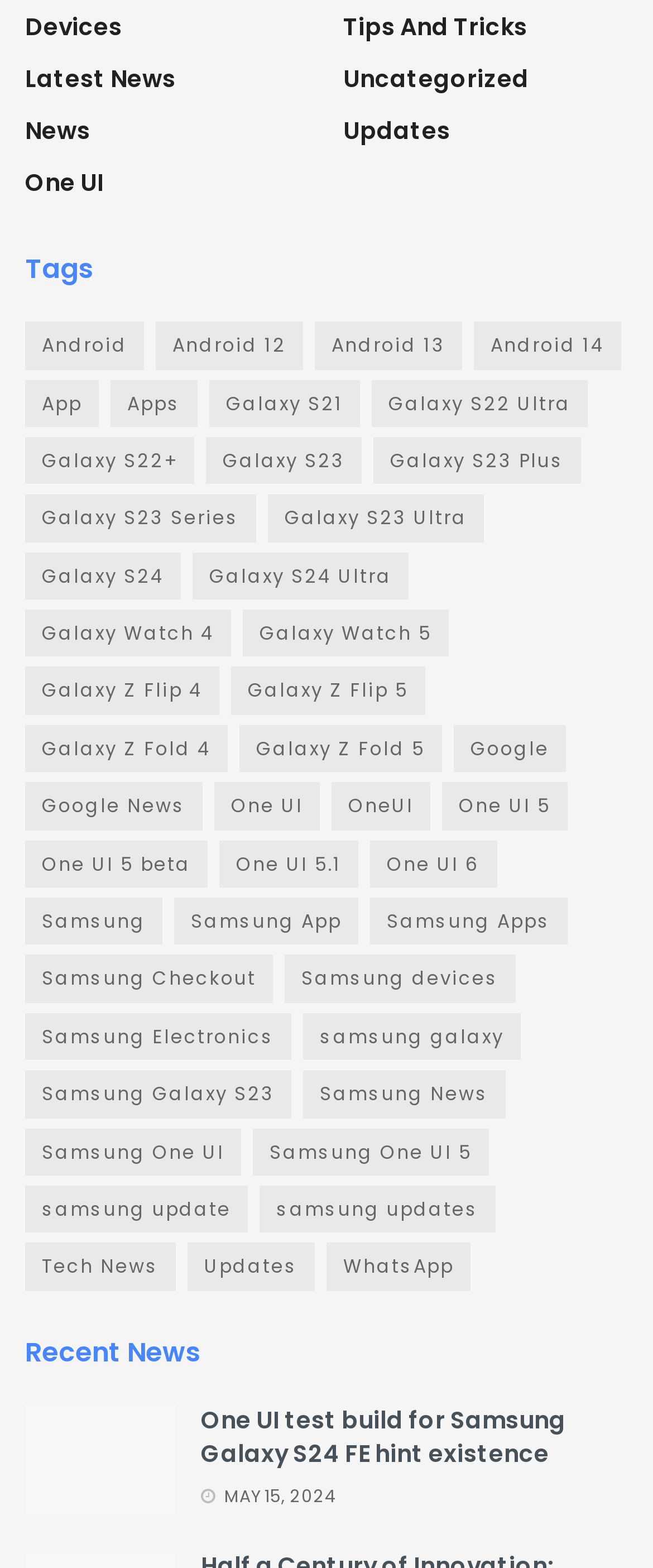Extract the bounding box of the UI element described as: "Alexander Design".

None